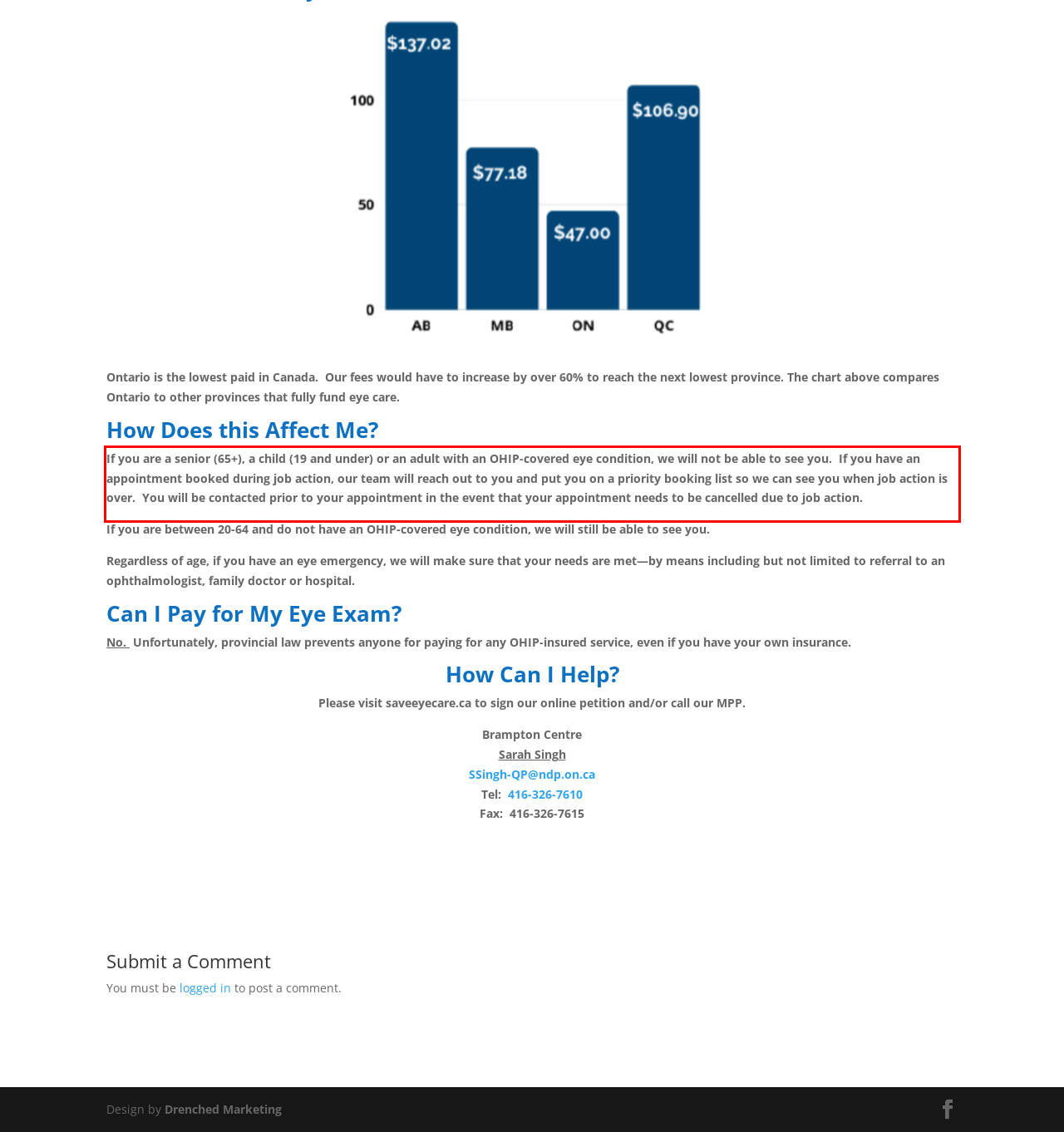Review the webpage screenshot provided, and perform OCR to extract the text from the red bounding box.

If you are a senior (65+), a child (19 and under) or an adult with an OHIP-covered eye condition, we will not be able to see you. If you have an appointment booked during job action, our team will reach out to you and put you on a priority booking list so we can see you when job action is over. You will be contacted prior to your appointment in the event that your appointment needs to be cancelled due to job action.